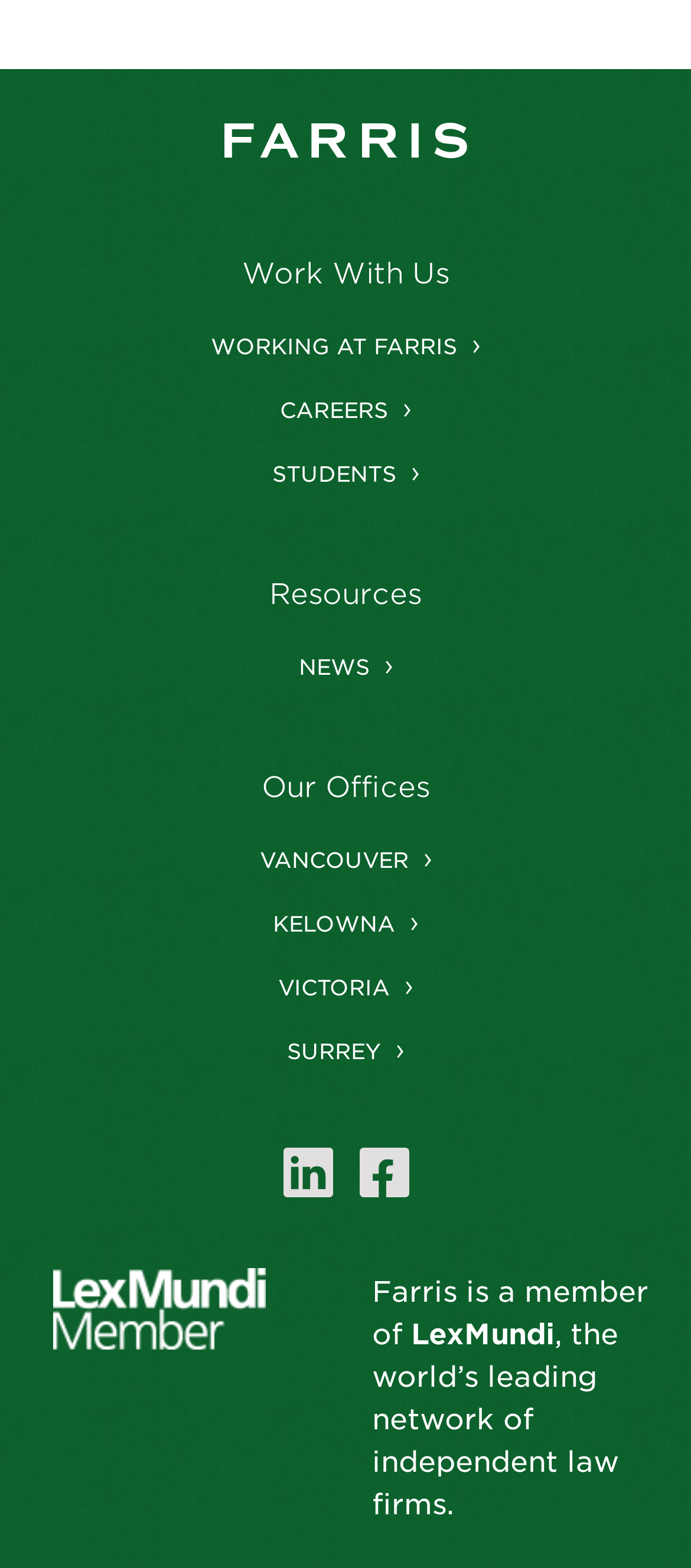Use one word or a short phrase to answer the question provided: 
How many social media links are there?

2